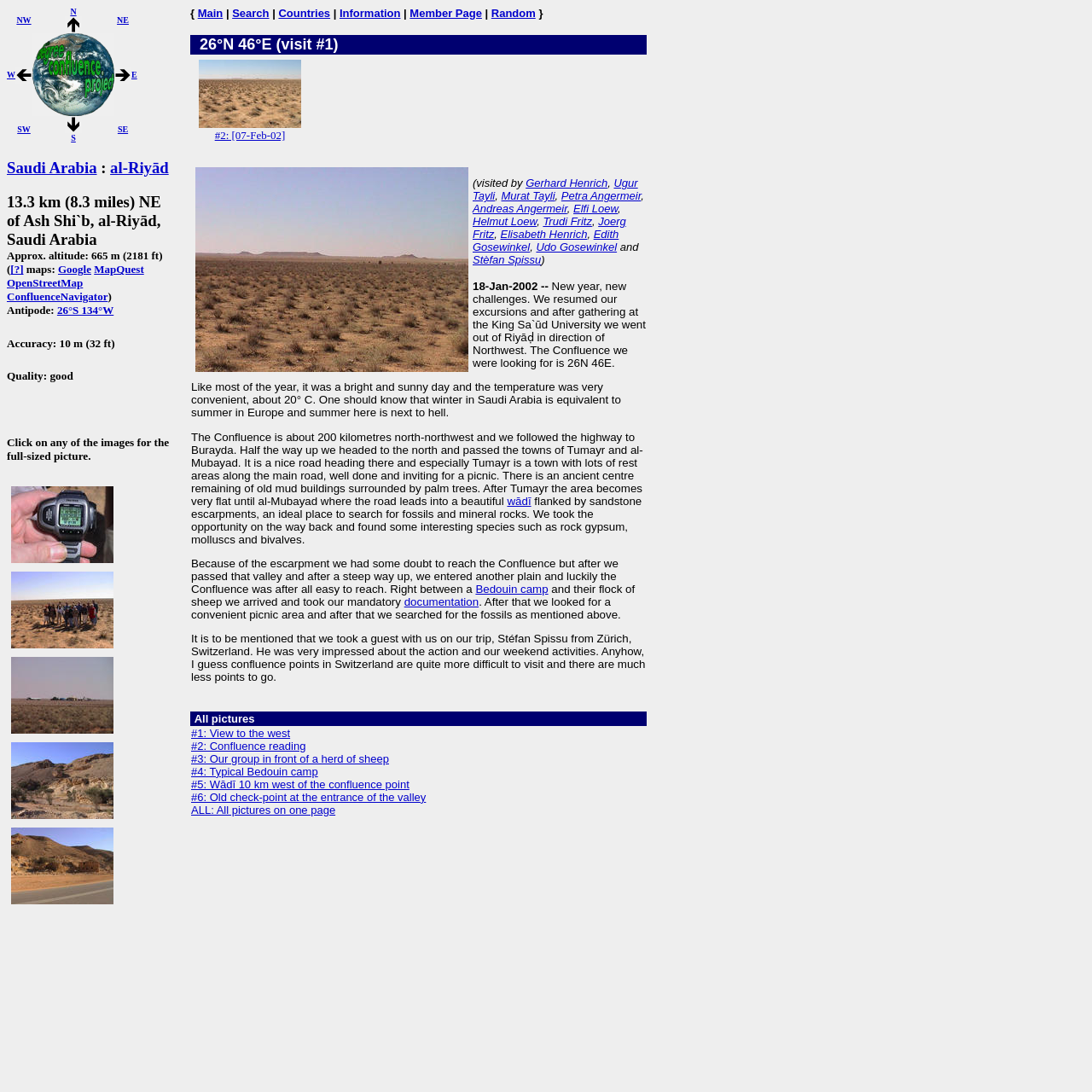Bounding box coordinates are specified in the format (top-left x, top-left y, bottom-right x, bottom-right y). All values are floating point numbers bounded between 0 and 1. Please provide the bounding box coordinate of the region this sentence describes: #2: Confluence reading

[0.175, 0.677, 0.28, 0.689]